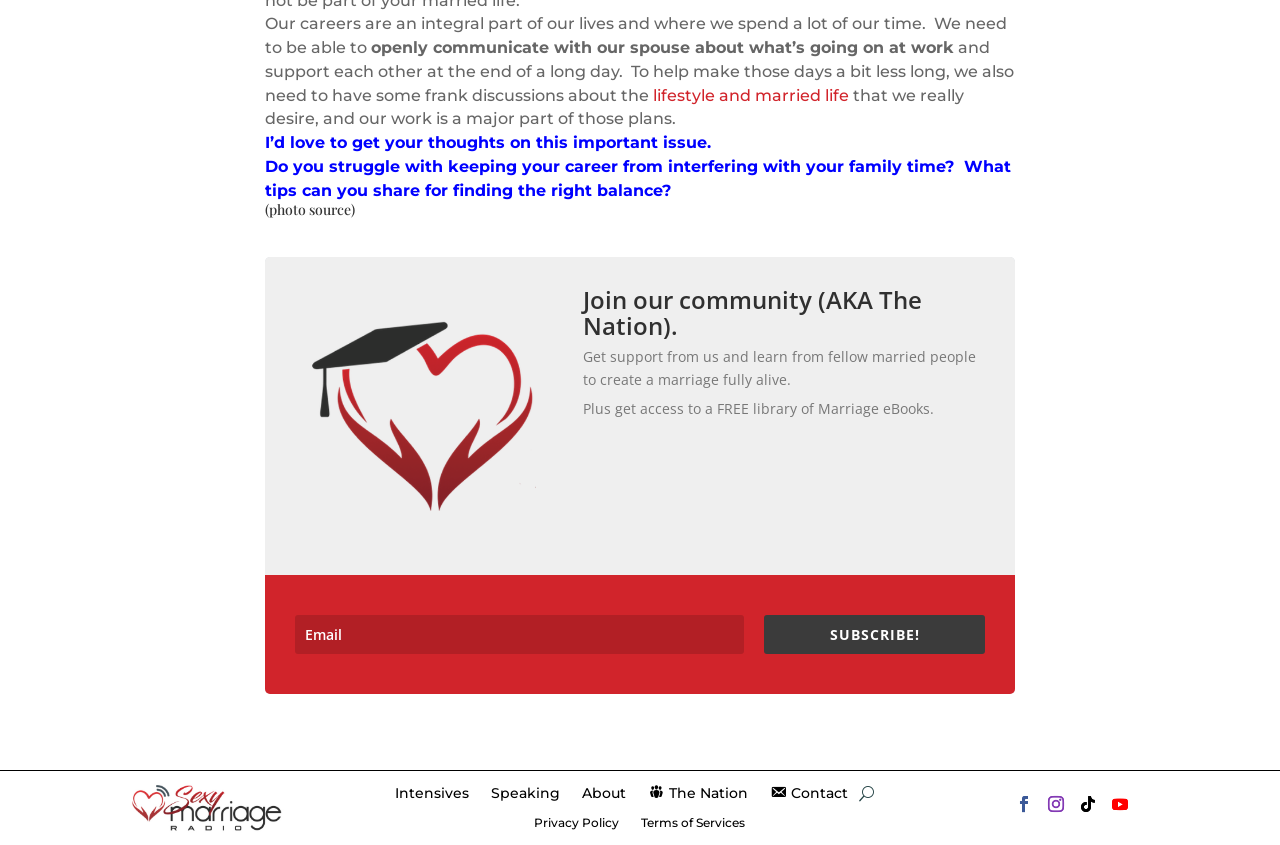How many social media links are present at the bottom of the webpage?
Please provide a single word or phrase based on the screenshot.

4